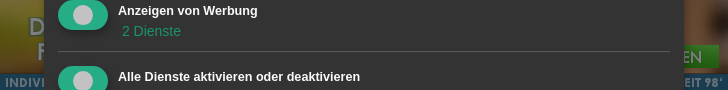Respond concisely with one word or phrase to the following query:
What is the background color of the interface?

Dim